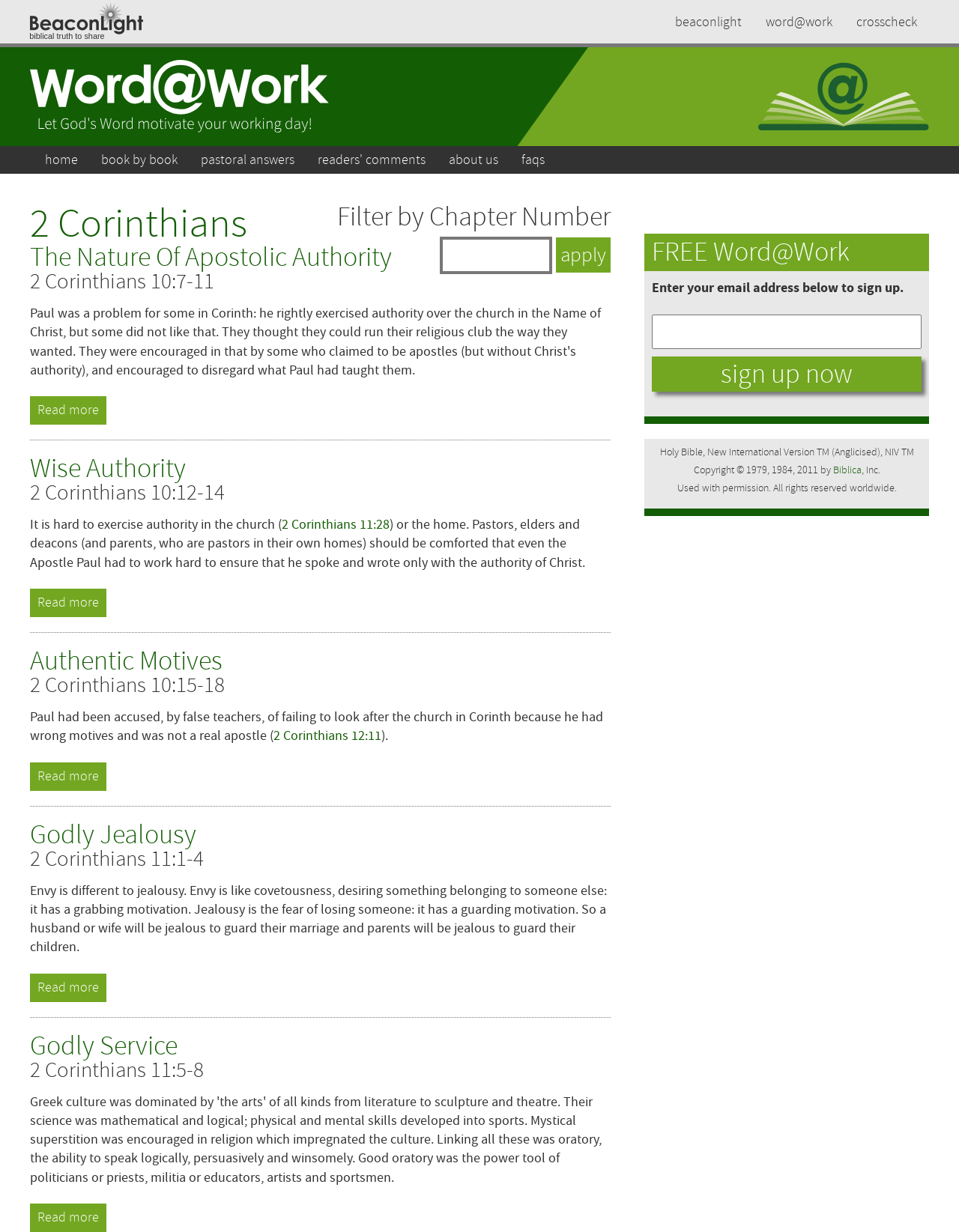Please locate the bounding box coordinates of the element that needs to be clicked to achieve the following instruction: "Read more about The Nature Of Apostolic Authority". The coordinates should be four float numbers between 0 and 1, i.e., [left, top, right, bottom].

[0.031, 0.322, 0.111, 0.345]